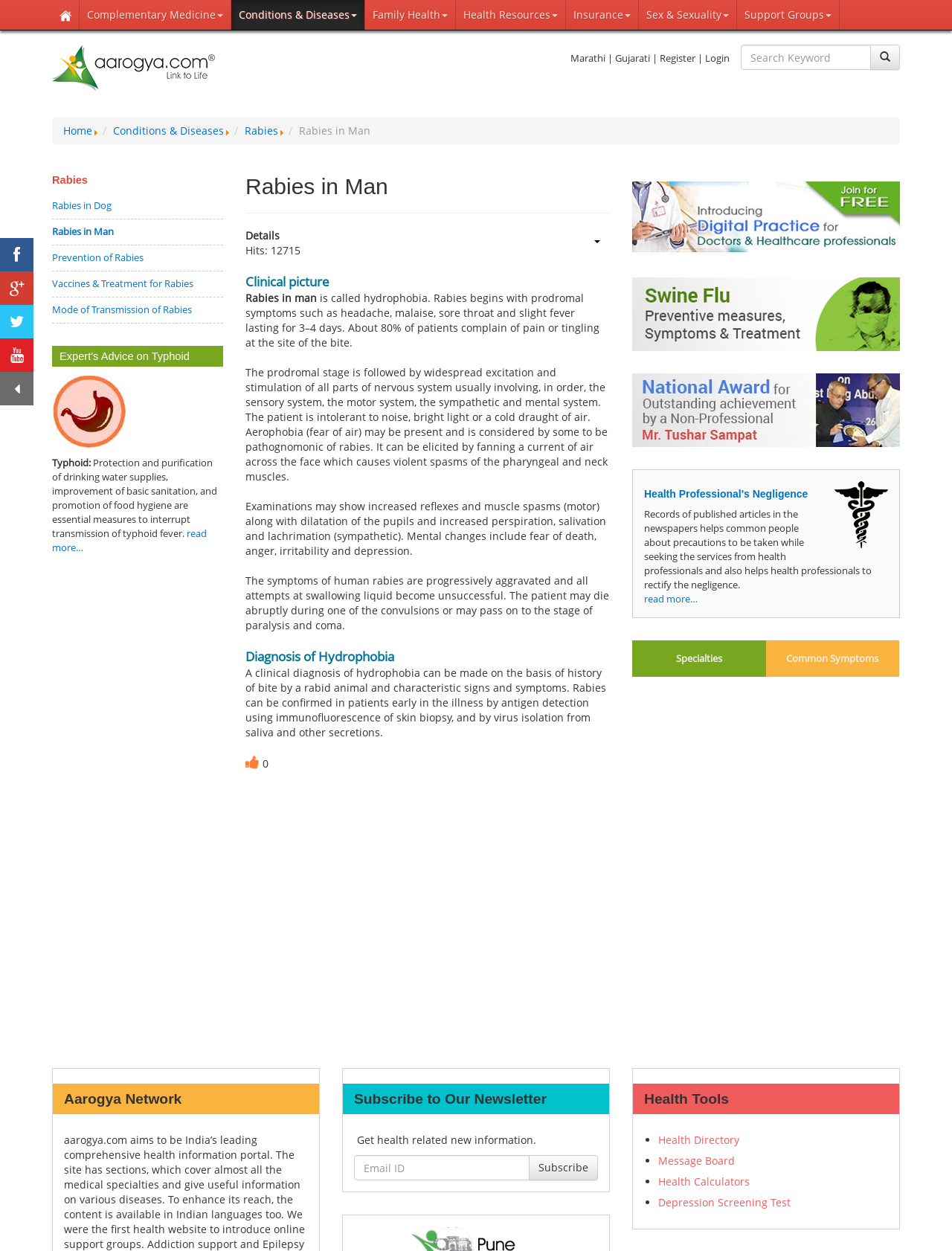Summarize the webpage in an elaborate manner.

This webpage is about Rabies in Man, also known as hydrophobia. At the top, there are several links to other health-related topics, including Home, Complementary Medicine, Conditions & Diseases, Family Health, Health Resources, Insurance, Sex & Sexuality, and Support Groups. Below these links, there is a logo and a search bar.

On the left side of the page, there are several links to related topics, including Rabies in Dog, Prevention of Rabies, Vaccines & Treatment for Rabies, and Mode of Transmission of Rabies. There is also a section titled "Expert's Advice on Typhoid" with a brief description and a link to read more.

The main content of the page is divided into sections, starting with a brief introduction to Rabies in Man, followed by sections on Clinical Picture, Diagnosis of Hydrophobia, and Symptoms of Human Rabies. Each section contains a detailed description of the topic.

On the right side of the page, there are several links to other health-related topics, including Introducing Digital Practice for Doctors & Healthcare professionals, Swine Flu, and National Award for Outstanding achievement by a Non-Professional - Tushar Sampat. There is also a section titled "Health Professional's Negligence" with a brief description and a link to read more.

At the bottom of the page, there are links to Specialties, Common Symptoms, and Aarogya Network, as well as a section to subscribe to a newsletter.